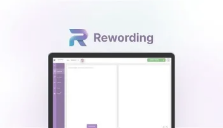Provide a comprehensive description of the image.

The image showcases the interface of the "Rewording" application, prominently featuring its logo at the top. The logo is depicted in a modern design with a sleek font, emphasizing the letter "R" in a gradient of purple hues. Below the logo, the application is displayed on a laptop screen, revealing a clean and intuitive layout that suggests user-friendly navigation. The left side of the interface likely includes menu options or tools for text manipulation, while the right side presents an empty text area, indicating where users can input or edit content. This design underscores the app's functionality, aimed at enhancing writing or rephrasing tasks.